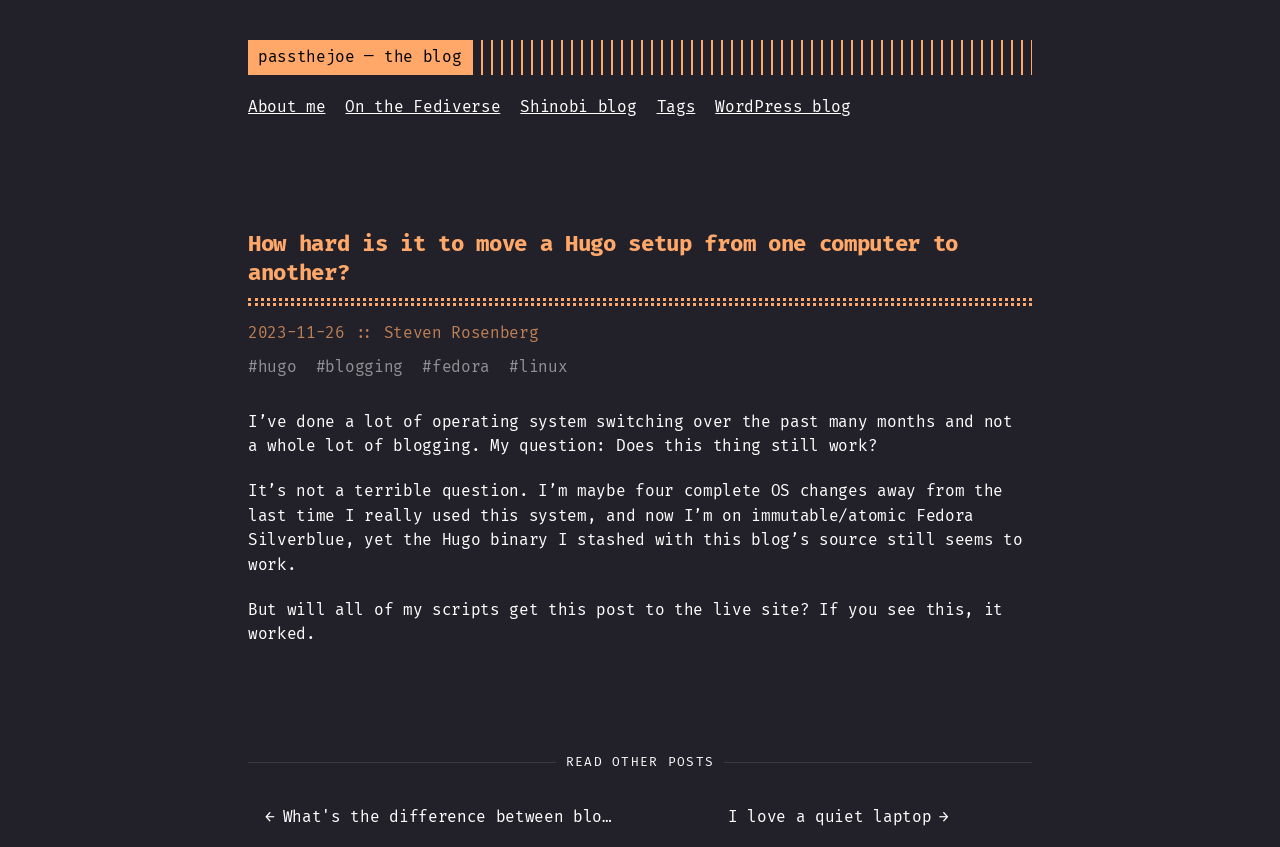Provide a short answer to the following question with just one word or phrase: What is the name of the blog?

passthejoe